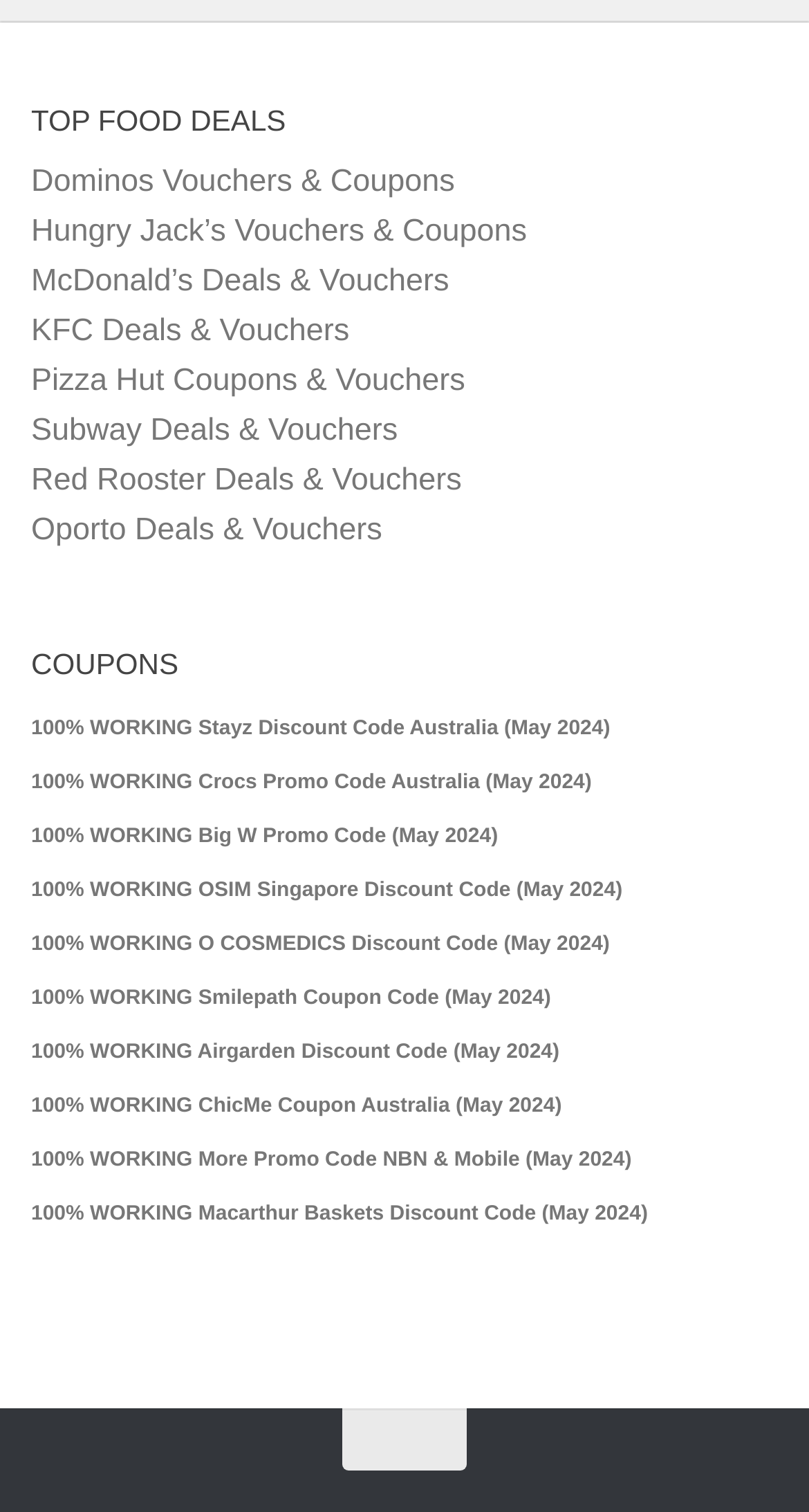Determine the bounding box coordinates for the area that needs to be clicked to fulfill this task: "View Dominos Vouchers & Coupons". The coordinates must be given as four float numbers between 0 and 1, i.e., [left, top, right, bottom].

[0.038, 0.108, 0.562, 0.132]